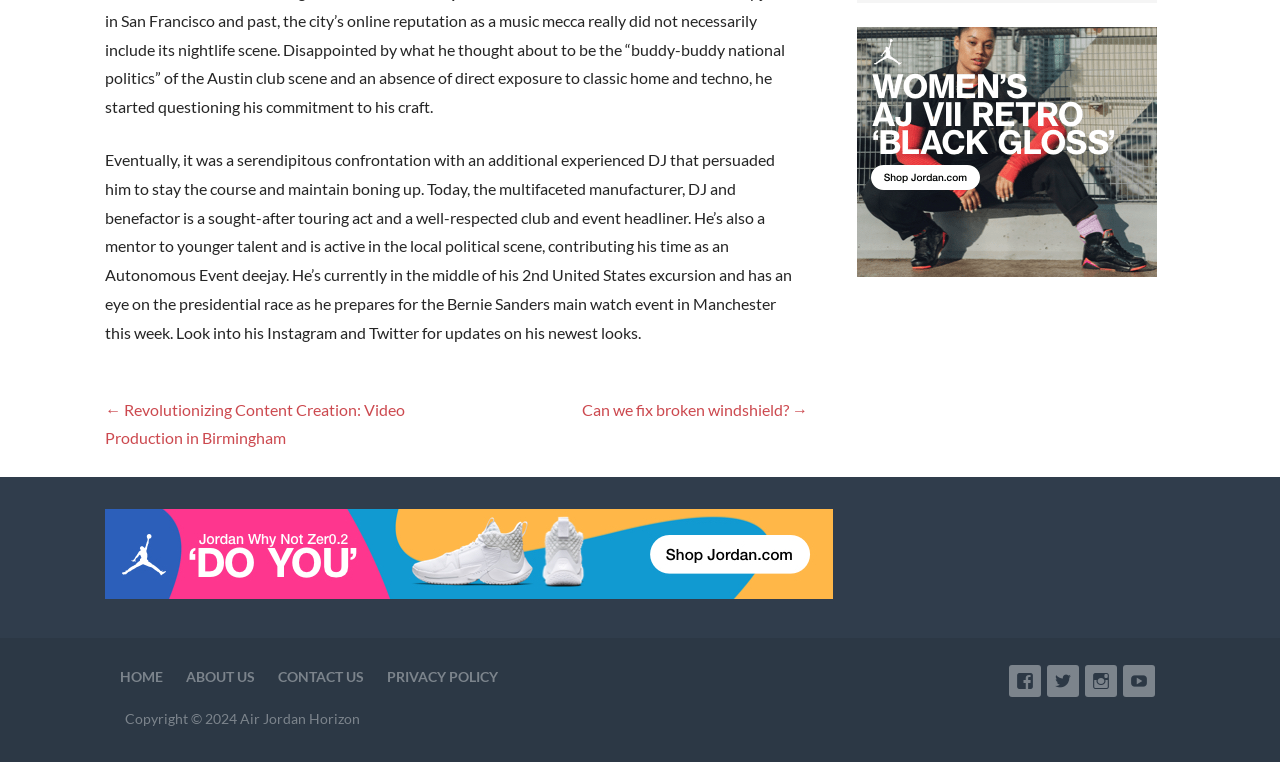What is the profession of the person mentioned?
Ensure your answer is thorough and detailed.

The profession of the person mentioned can be determined by reading the StaticText element with ID 134, which describes the person as a 'multifaceted manufacturer, DJ and benefactor'.